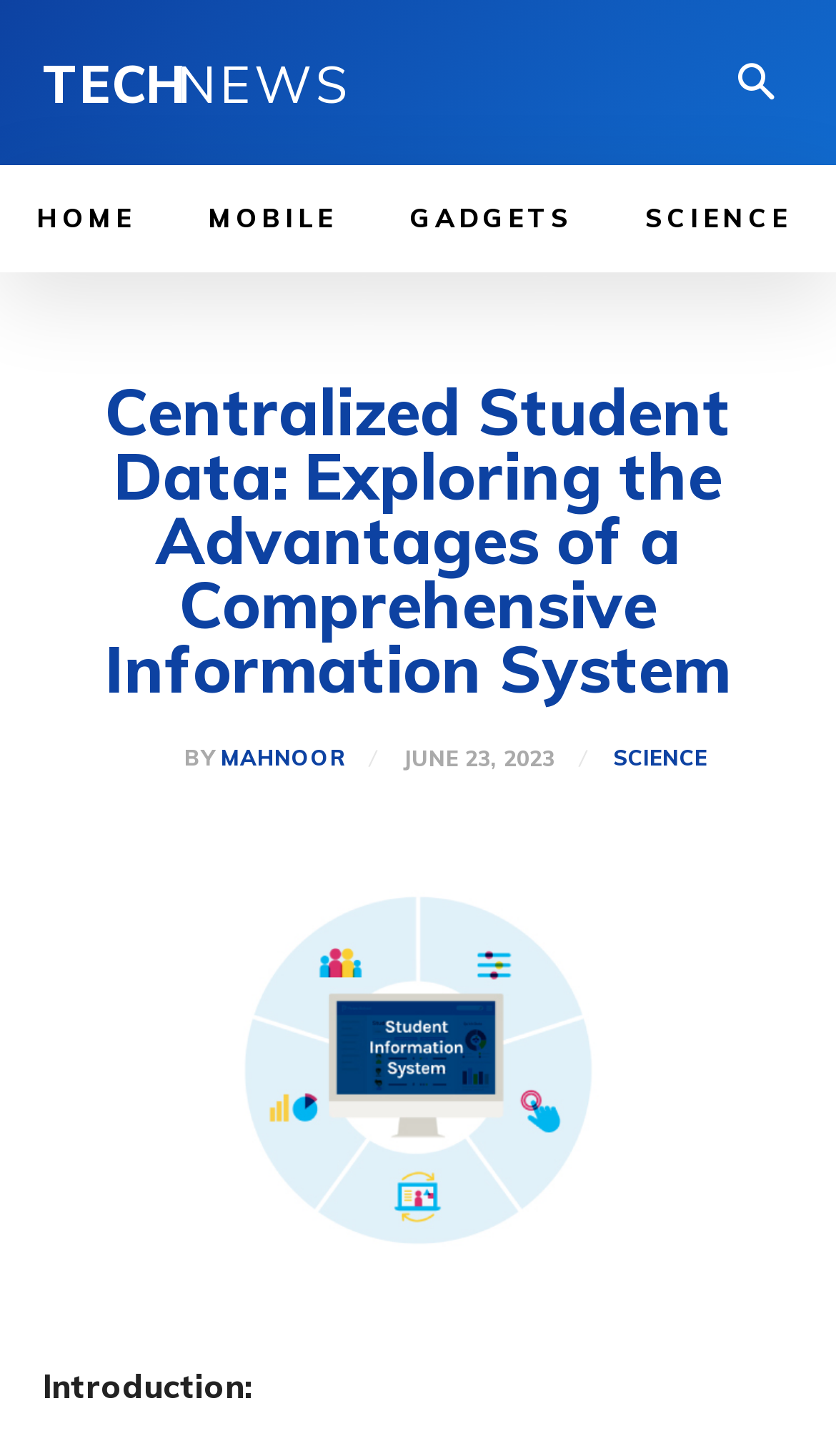Identify the bounding box coordinates of the element that should be clicked to fulfill this task: "click on TECH NEWS". The coordinates should be provided as four float numbers between 0 and 1, i.e., [left, top, right, bottom].

[0.051, 0.039, 0.635, 0.075]